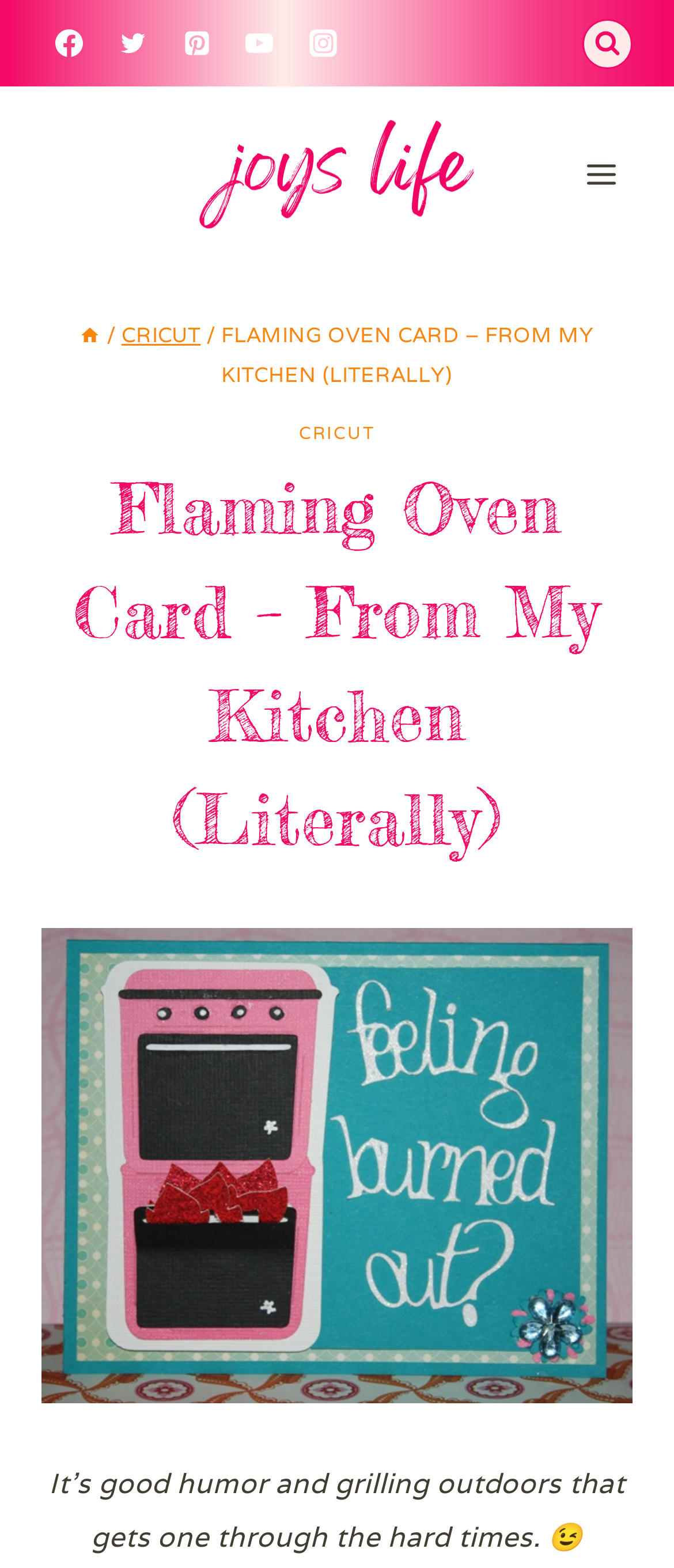Using the description "Scroll to top", locate and provide the bounding box of the UI element.

[0.88, 0.603, 0.923, 0.622]